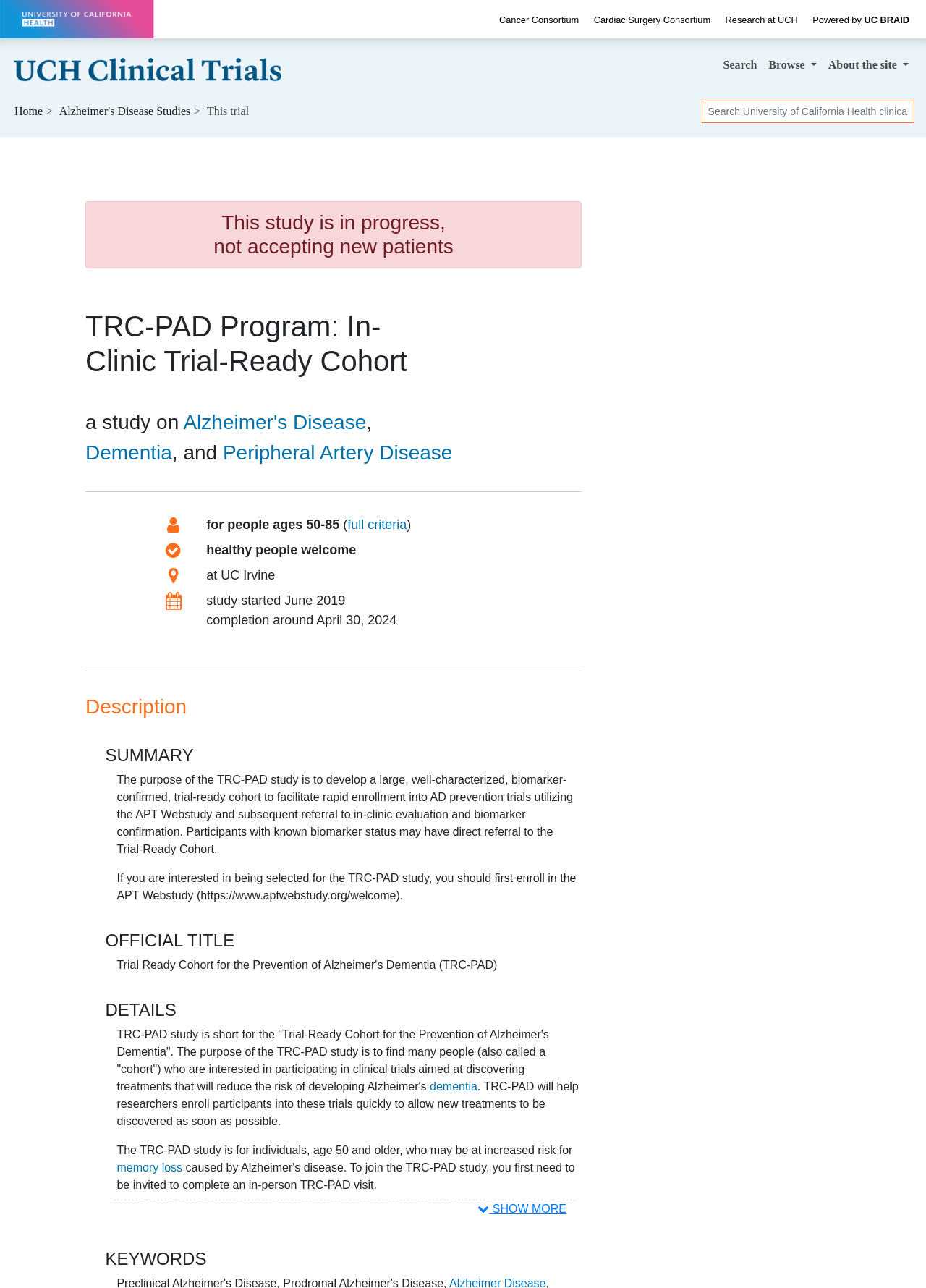Refer to the image and provide an in-depth answer to the question: 
What is the expected completion date of the study?

I found the answer by looking at the 'Dates' section of the webpage, where it says 'study started June 2019 completion around April 30, 2024'. This indicates that the expected completion date of the study is April 30, 2024.